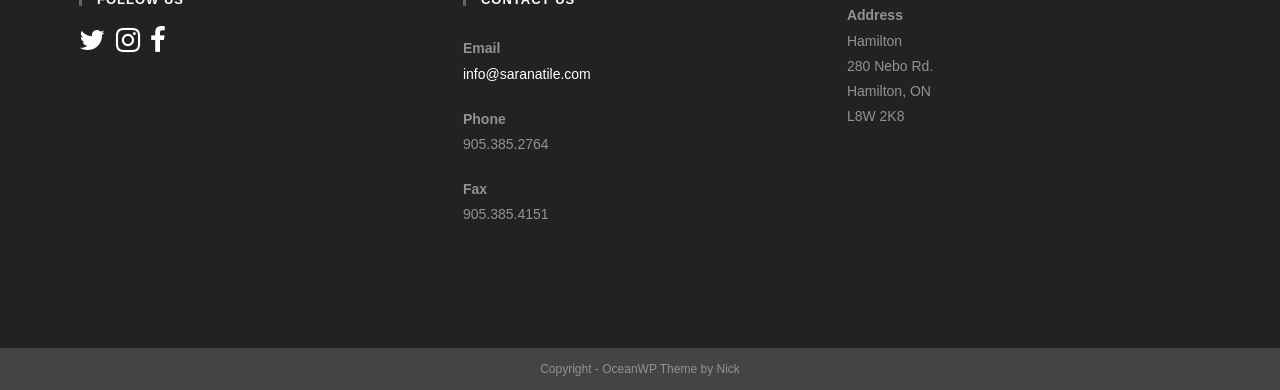What is the postal code of the company's address?
Please provide a detailed answer to the question.

The postal code can be found in the address section of the webpage, where it is listed as 'L8W 2K8'.